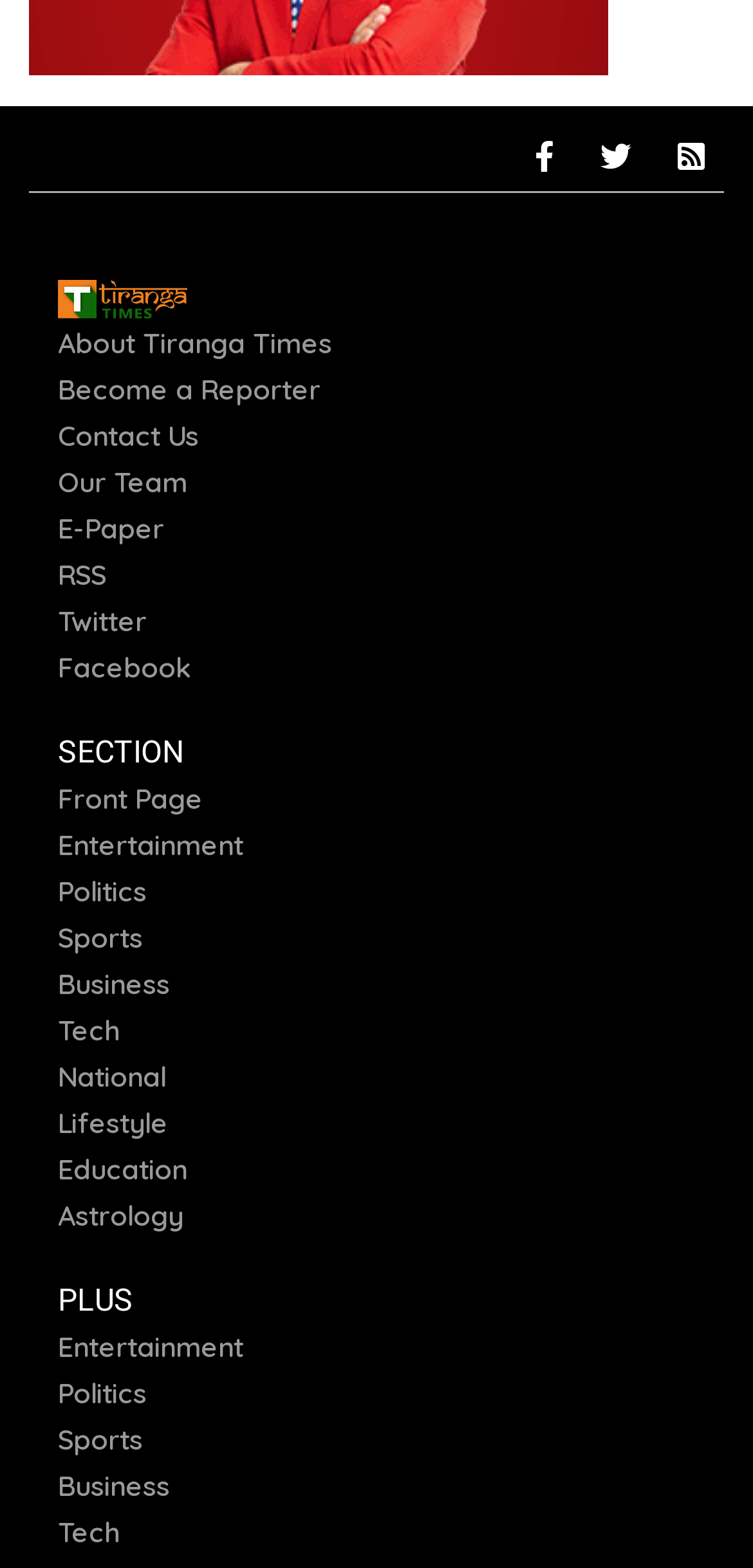Please specify the coordinates of the bounding box for the element that should be clicked to carry out this instruction: "Click on the Twitter link". The coordinates must be four float numbers between 0 and 1, formatted as [left, top, right, bottom].

[0.077, 0.385, 0.195, 0.407]